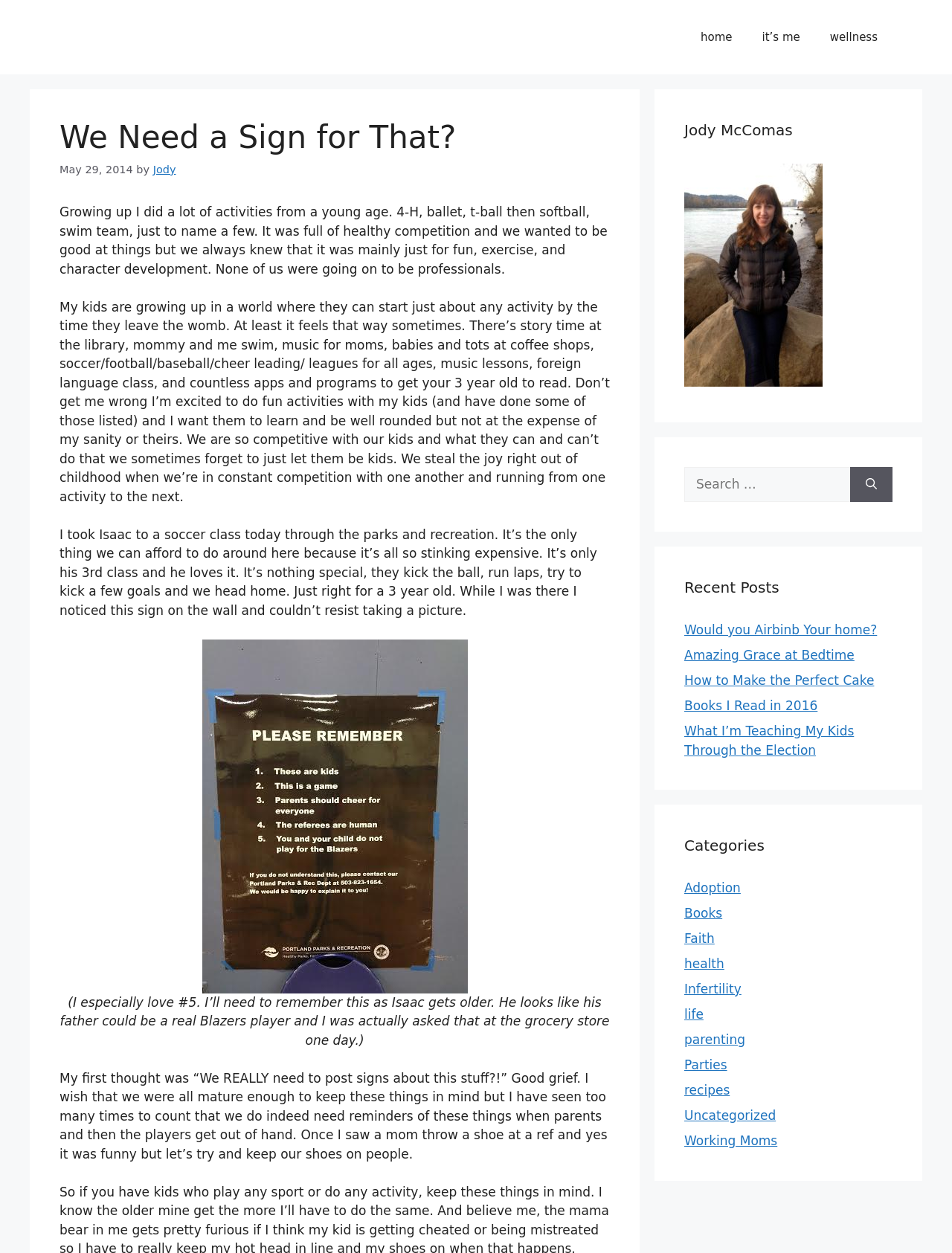What is the author's name? Based on the image, give a response in one word or a short phrase.

Jody McComas